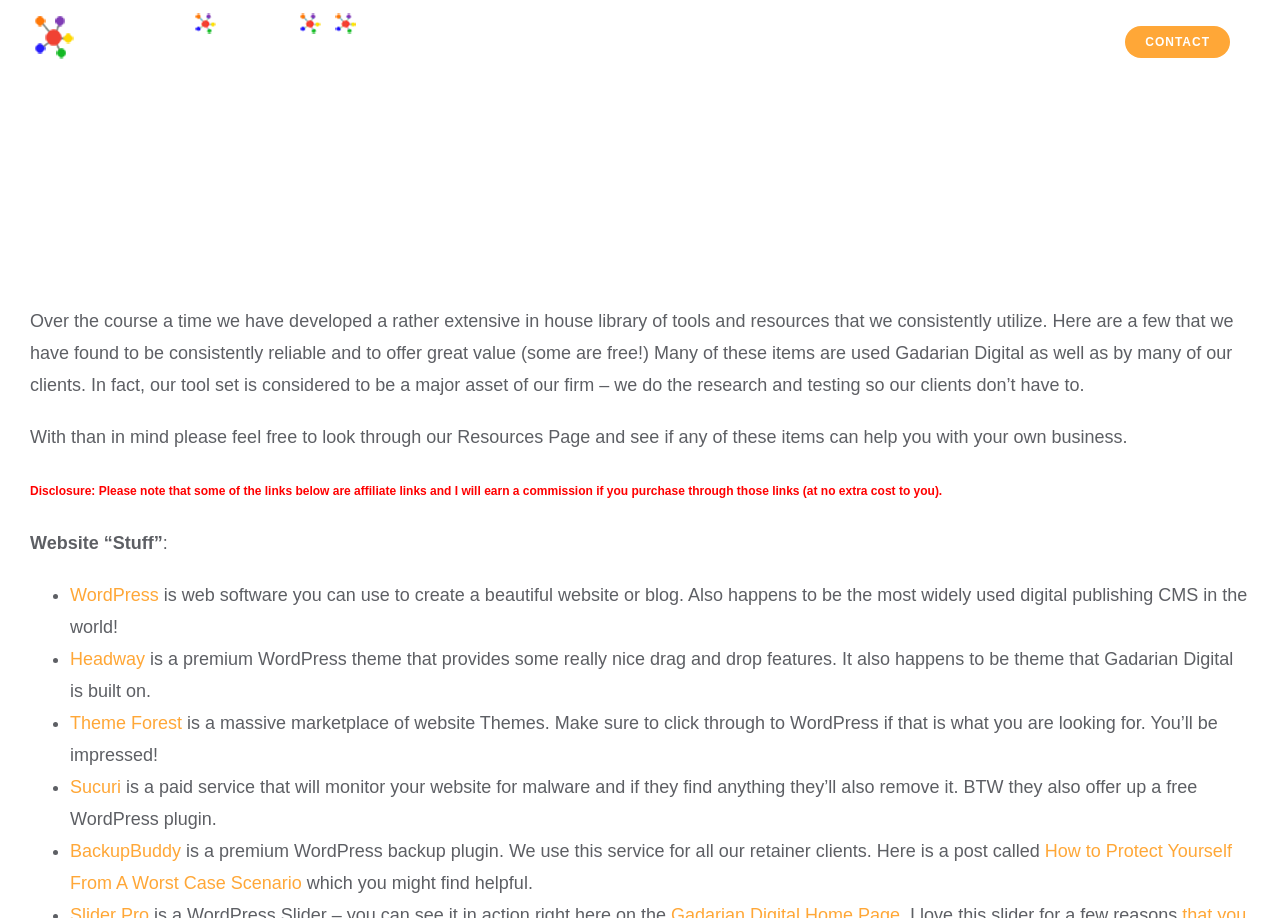Locate the bounding box coordinates of the element I should click to achieve the following instruction: "Learn more about WordPress".

[0.055, 0.637, 0.124, 0.659]